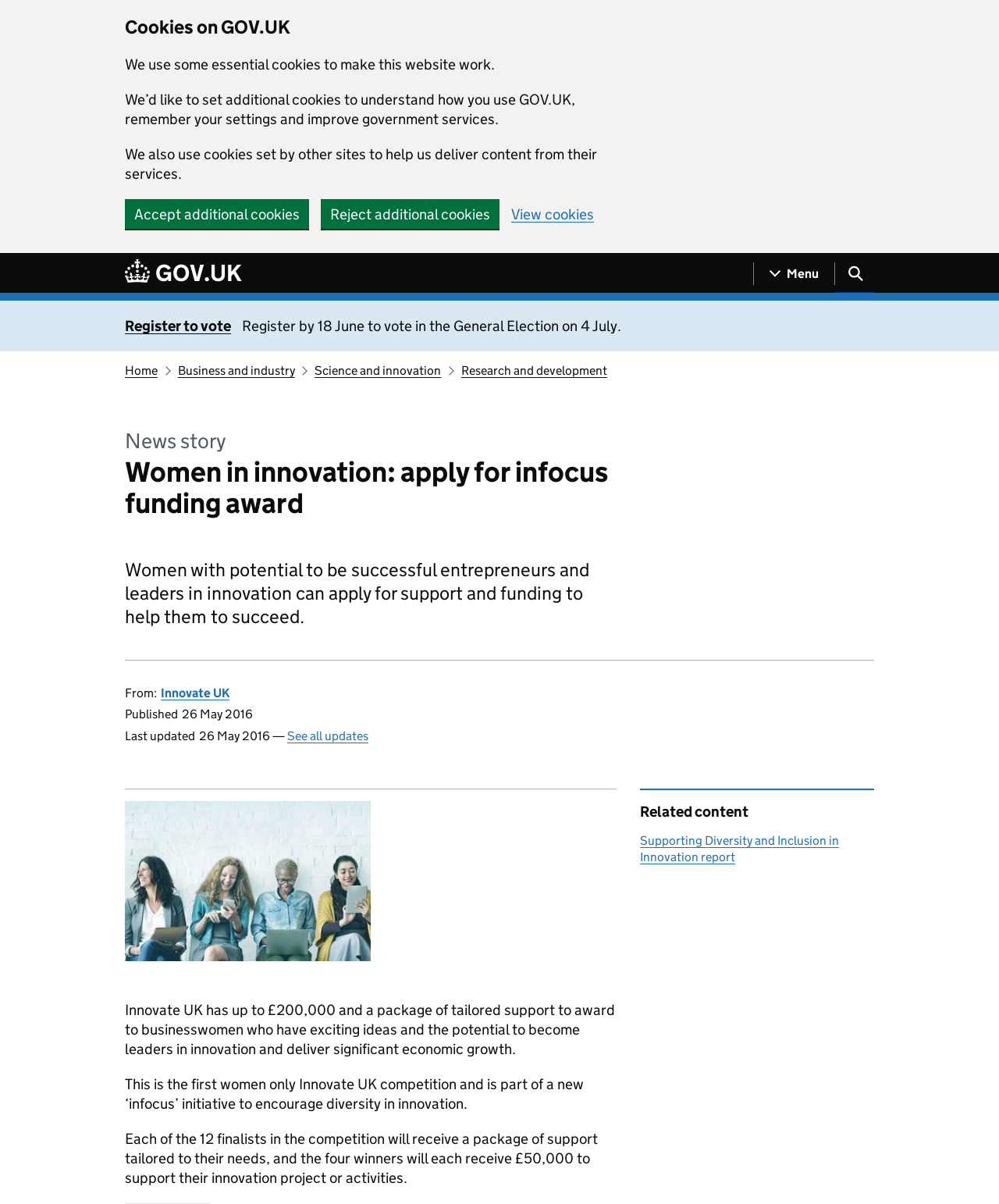Identify and provide the main heading of the webpage.

Women in innovation: apply for infocus funding award